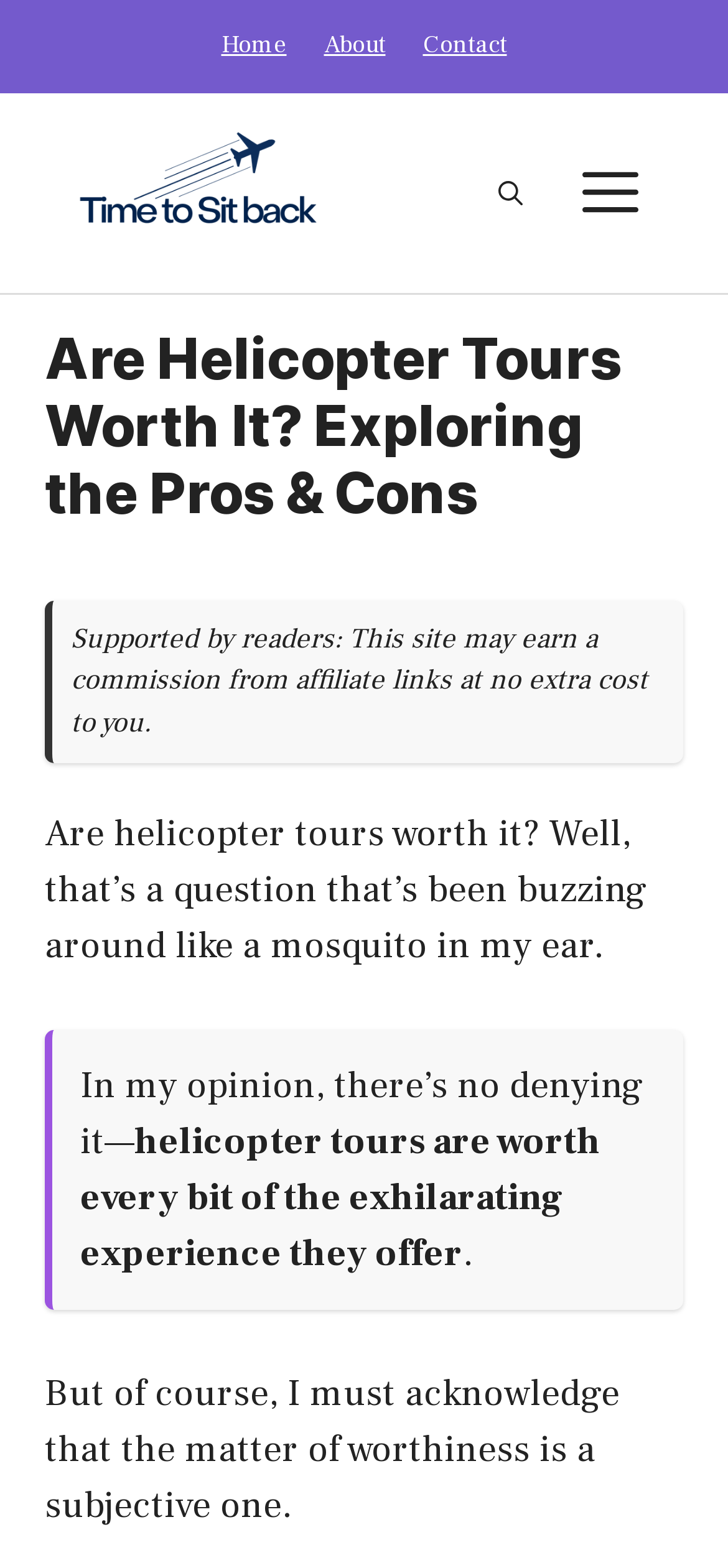What is the purpose of the button with the text 'MENU'?
Relying on the image, give a concise answer in one word or a brief phrase.

To open the menu